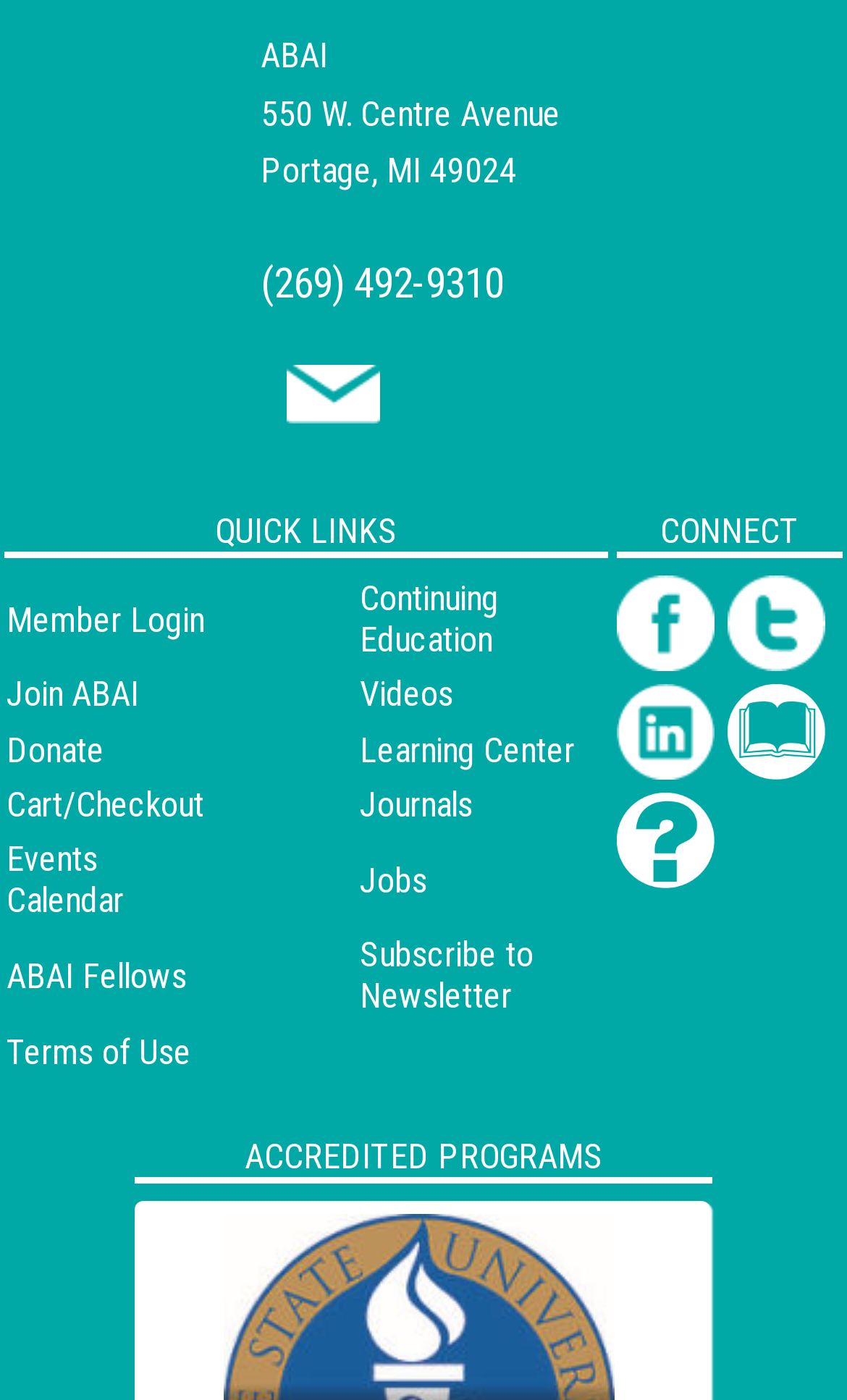Give the bounding box coordinates for the element described as: "21".

None